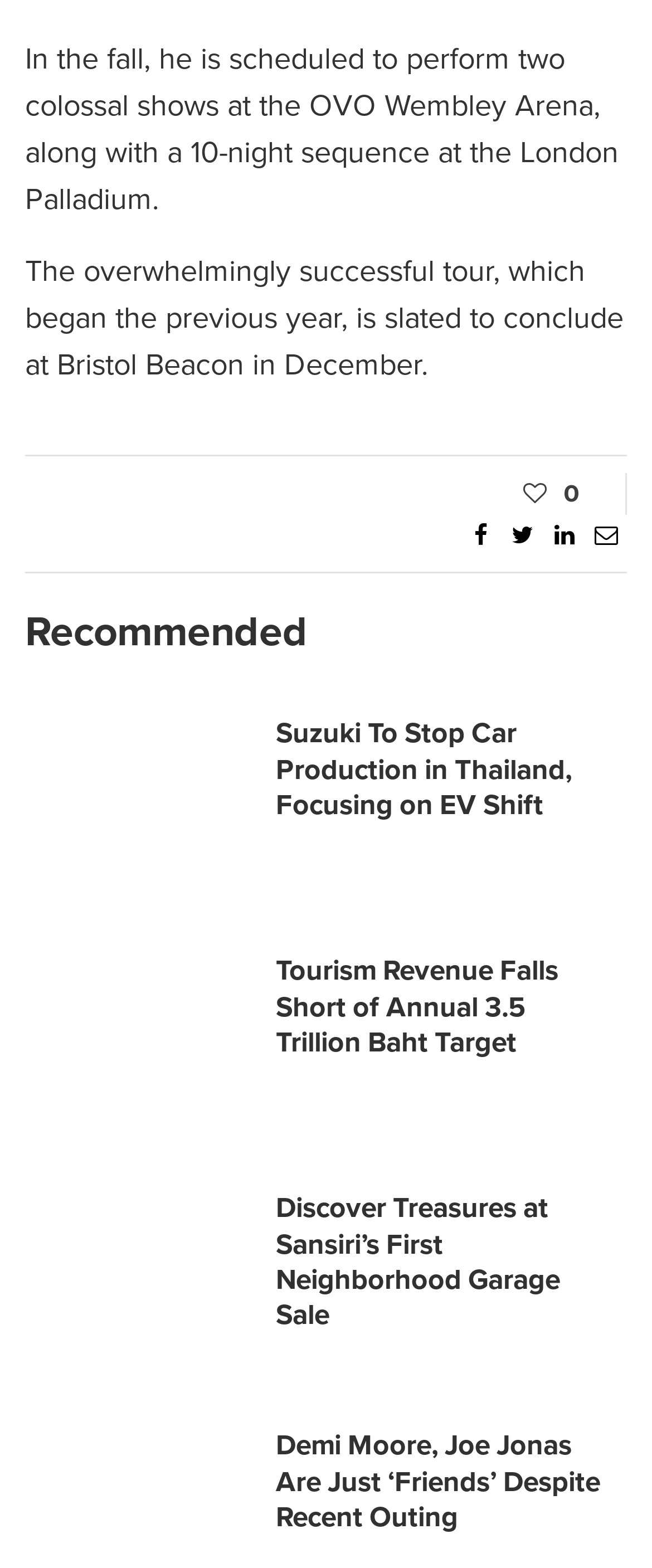Please determine the bounding box coordinates of the clickable area required to carry out the following instruction: "Click on the link to read about Suzuki stopping car production in Thailand". The coordinates must be four float numbers between 0 and 1, represented as [left, top, right, bottom].

[0.038, 0.452, 0.372, 0.57]